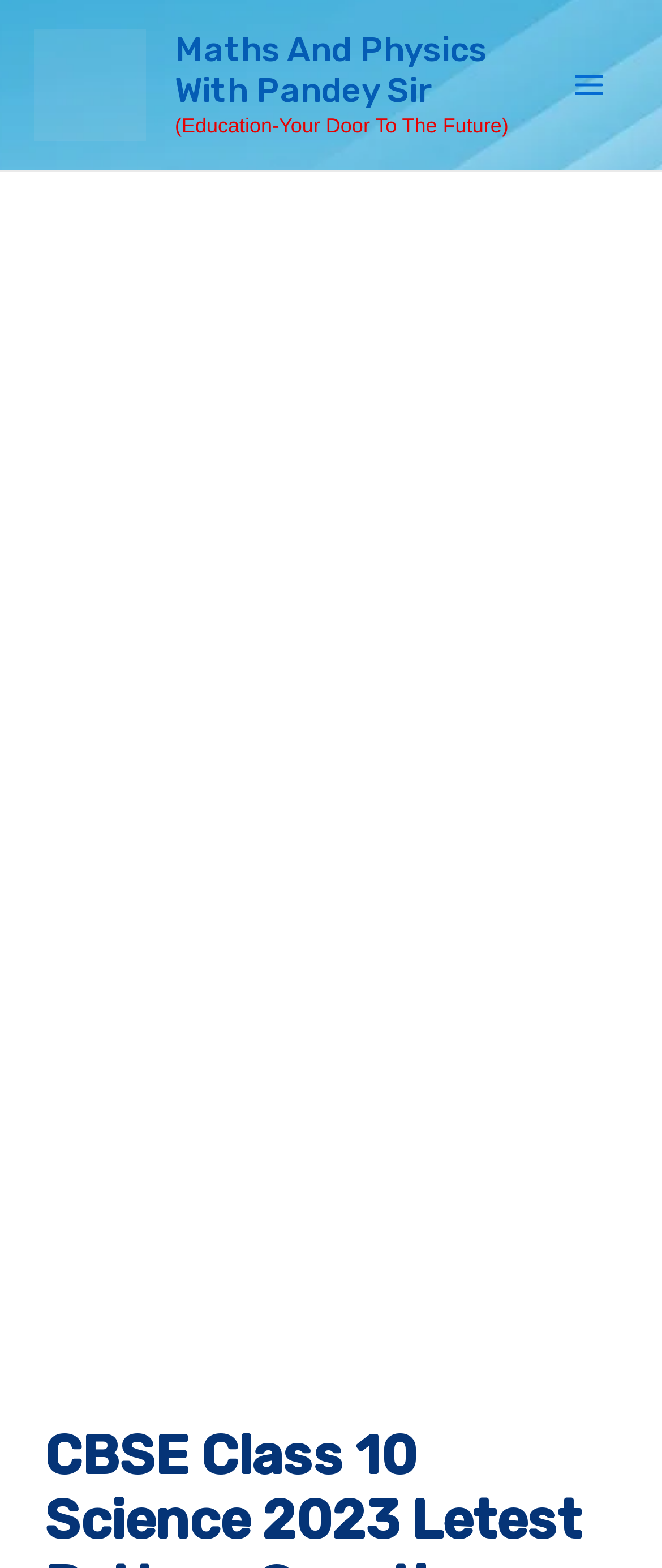Write an exhaustive caption that covers the webpage's main aspects.

The webpage appears to be an educational resource page, specifically focused on CBSE Class 10 Science. At the top left, there is a logo with the text "Maths And Physics With Pandey Sir" accompanied by an image. Below the logo, there is a link with the same text. 

To the right of the logo, there is a tagline or slogan that reads "(Education-Your Door To The Future)". 

On the top right, there is a "Main Menu" button that is not expanded. Next to the button, there is a small image. 

The majority of the webpage is occupied by two large advertisement iframes, one below the other, taking up most of the vertical space. The top iframe starts from the top left and spans the entire width, while the bottom iframe starts from the middle of the page and also spans the entire width. 

There is no visible content related to the meta description, which mentions "CBSE Class 10 Science 2023 Letest Pattern Questions With Answer", suggesting that the actual content may be further down the page or hidden from view.